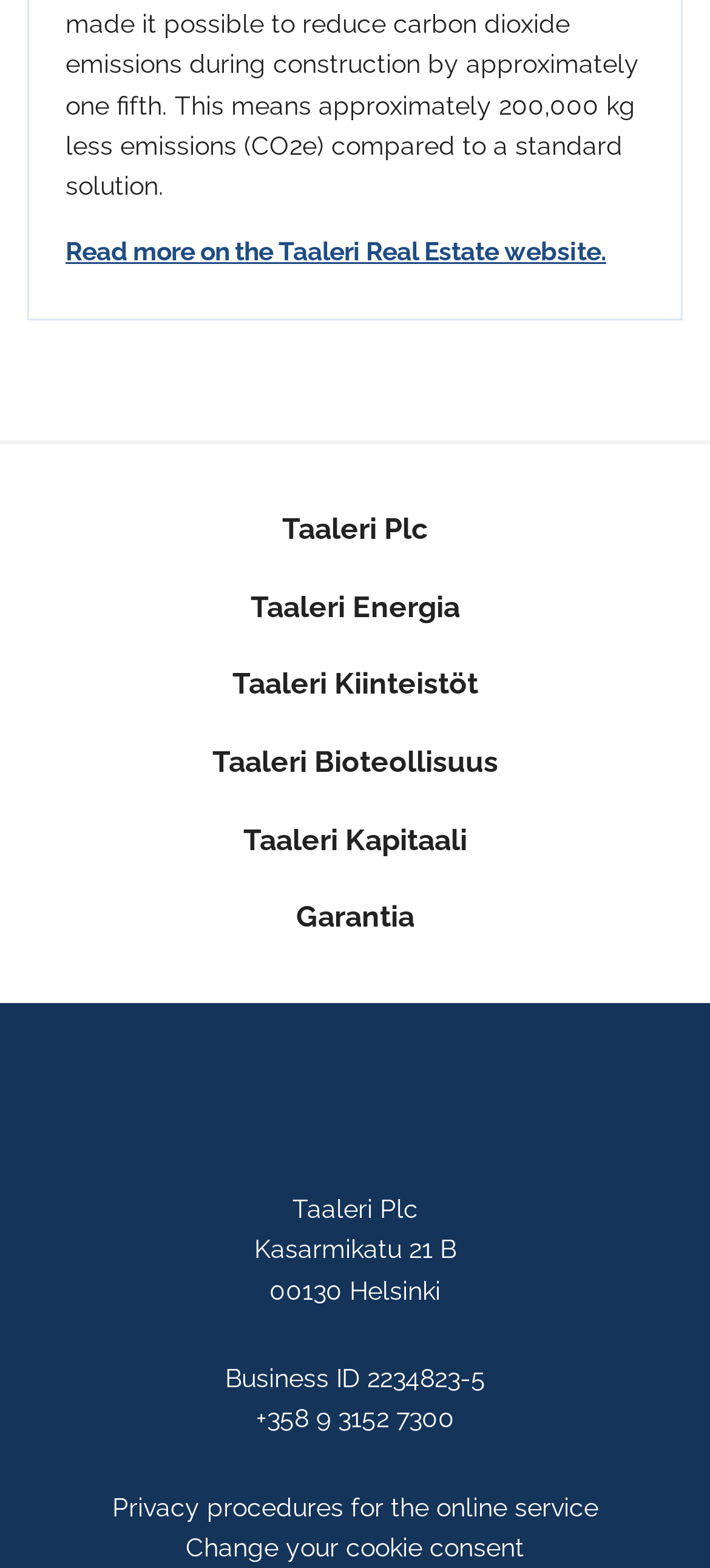Give a short answer to this question using one word or a phrase:
What is the address?

Kasarmikatu 21 B, 00130 Helsinki